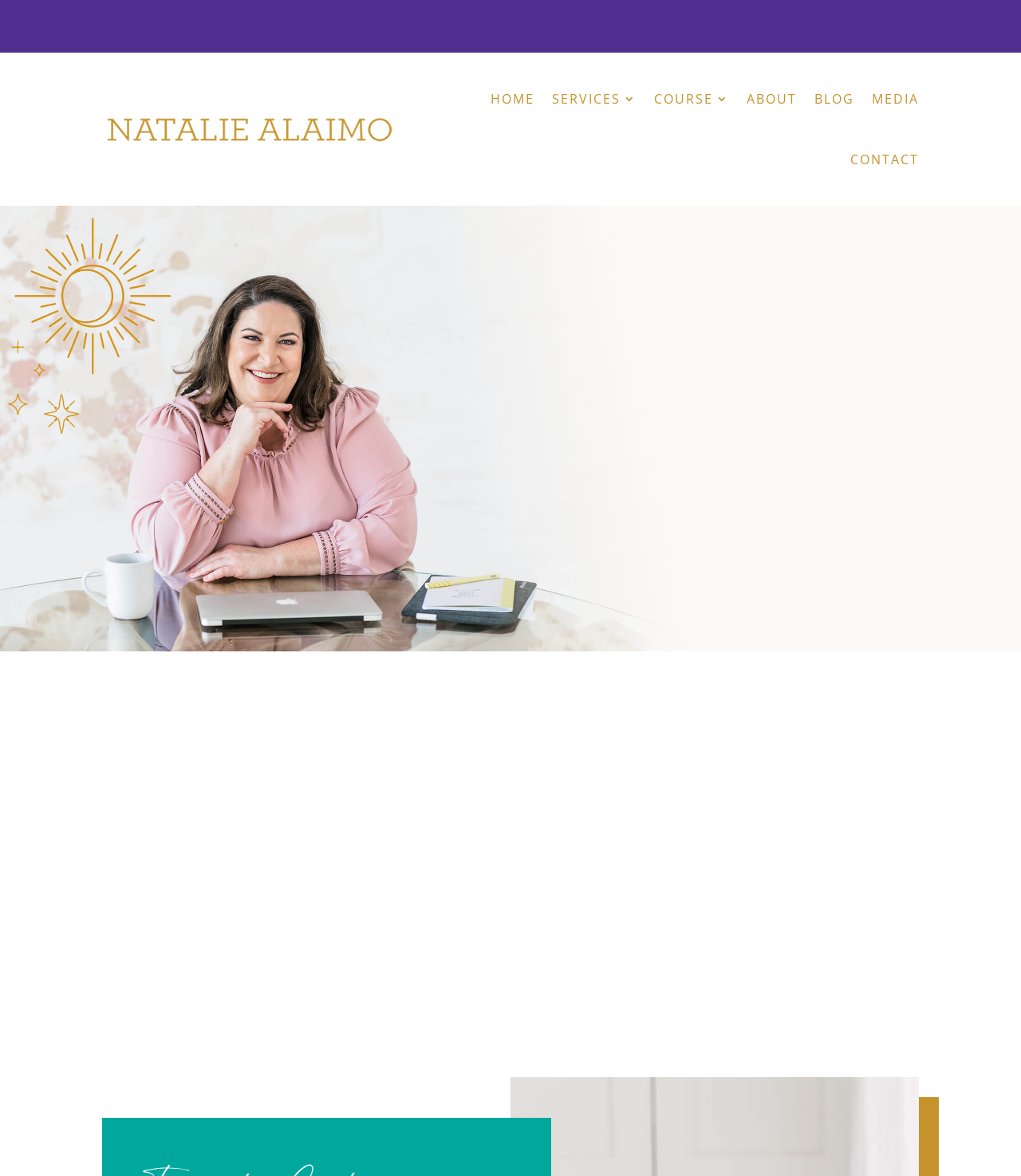Please give the bounding box coordinates of the area that should be clicked to fulfill the following instruction: "Go to the home page". The coordinates should be in the format of four float numbers from 0 to 1, i.e., [left, top, right, bottom].

[0.48, 0.058, 0.523, 0.11]